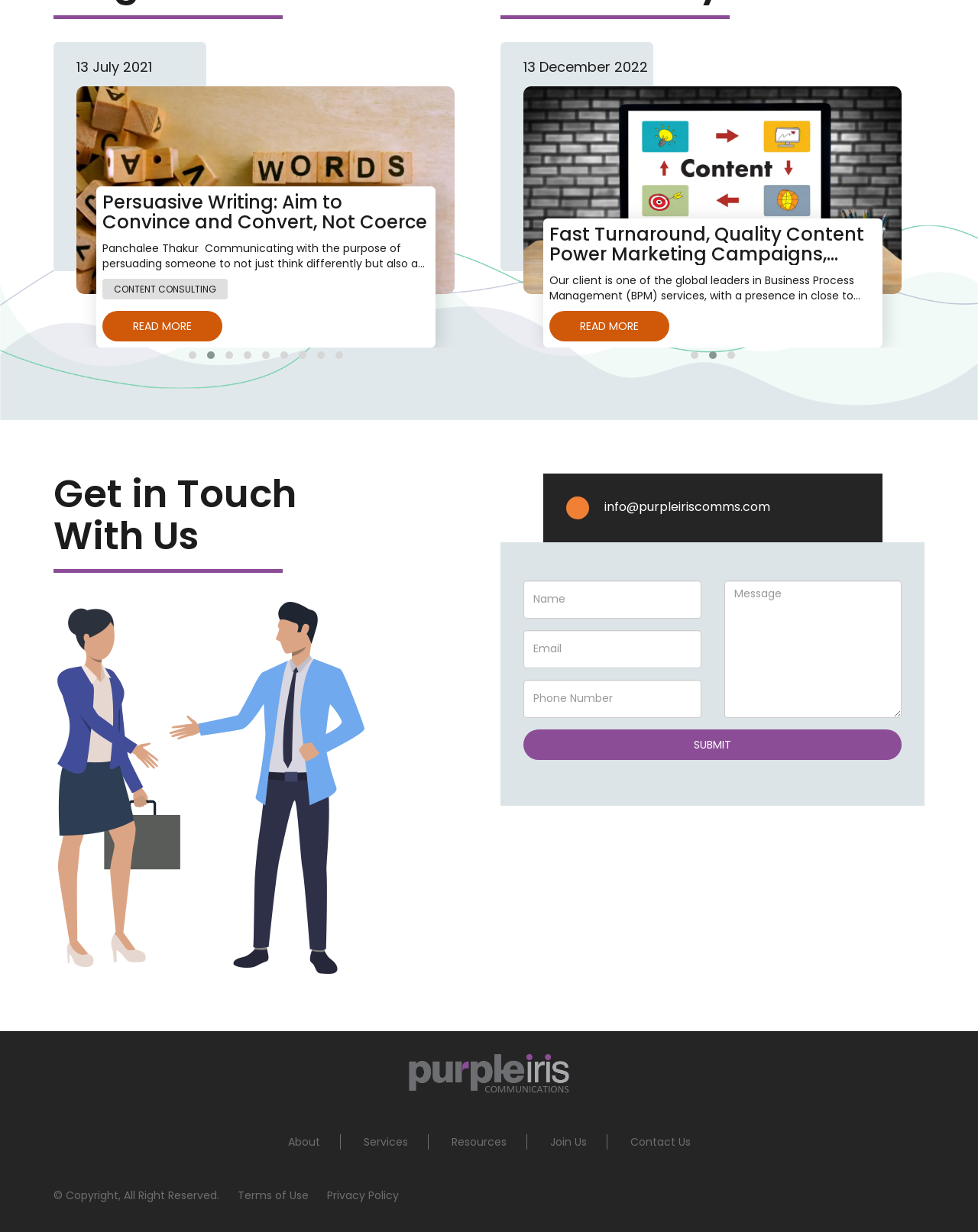Identify the bounding box coordinates for the UI element described as: "name="your-subject" placeholder="Phone Number"". The coordinates should be provided as four floats between 0 and 1: [left, top, right, bottom].

[0.535, 0.552, 0.717, 0.583]